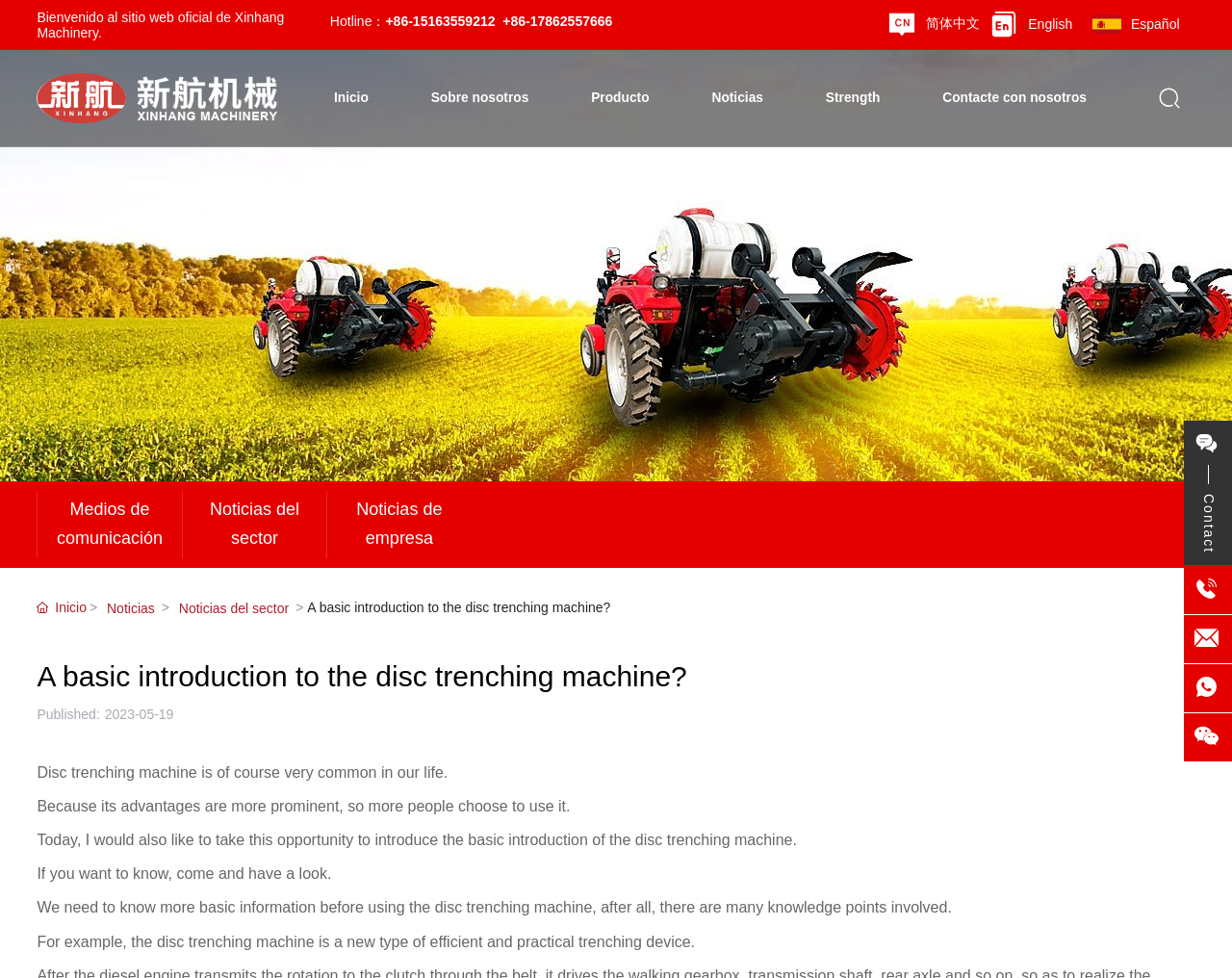What is the main topic of the webpage?
Your answer should be a single word or phrase derived from the screenshot.

Disc trenching machine